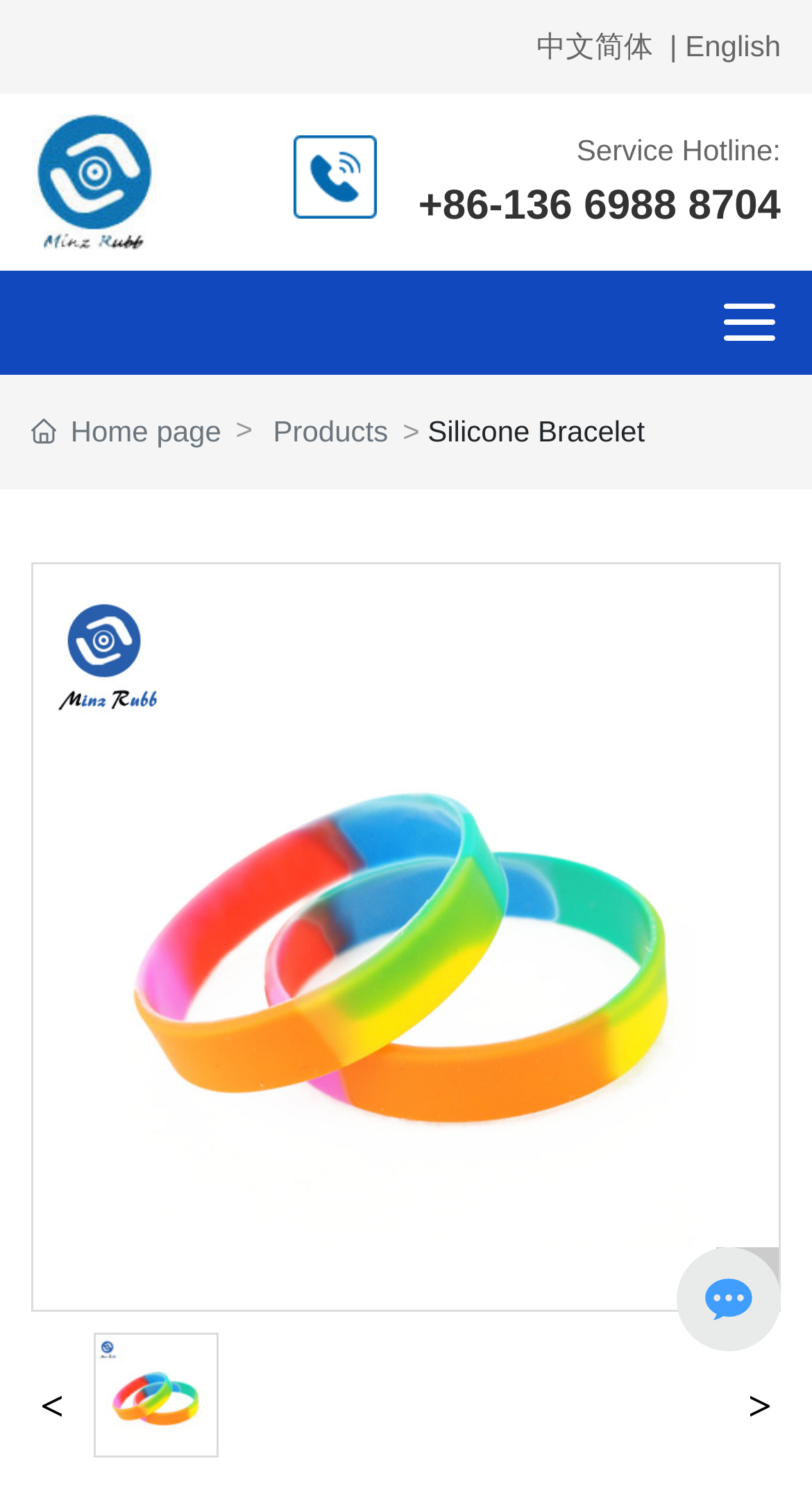Utilize the information from the image to answer the question in detail:
What is the main product?

The main product is indicated by the text 'Silicone Bracelet' which is prominently displayed on the webpage, and also matches the meta description.